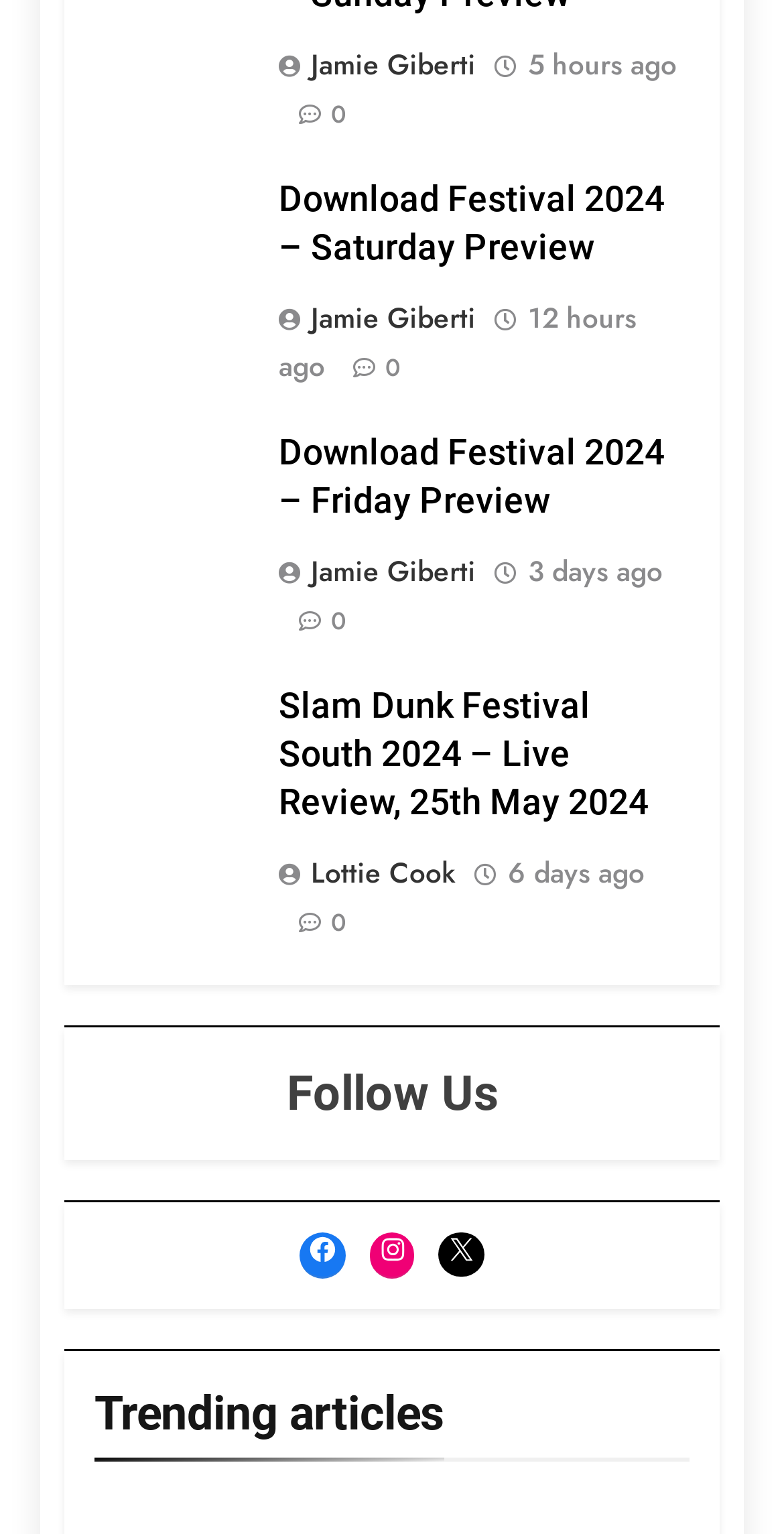Determine the bounding box coordinates of the section to be clicked to follow the instruction: "Follow on Facebook". The coordinates should be given as four float numbers between 0 and 1, formatted as [left, top, right, bottom].

[0.383, 0.801, 0.44, 0.834]